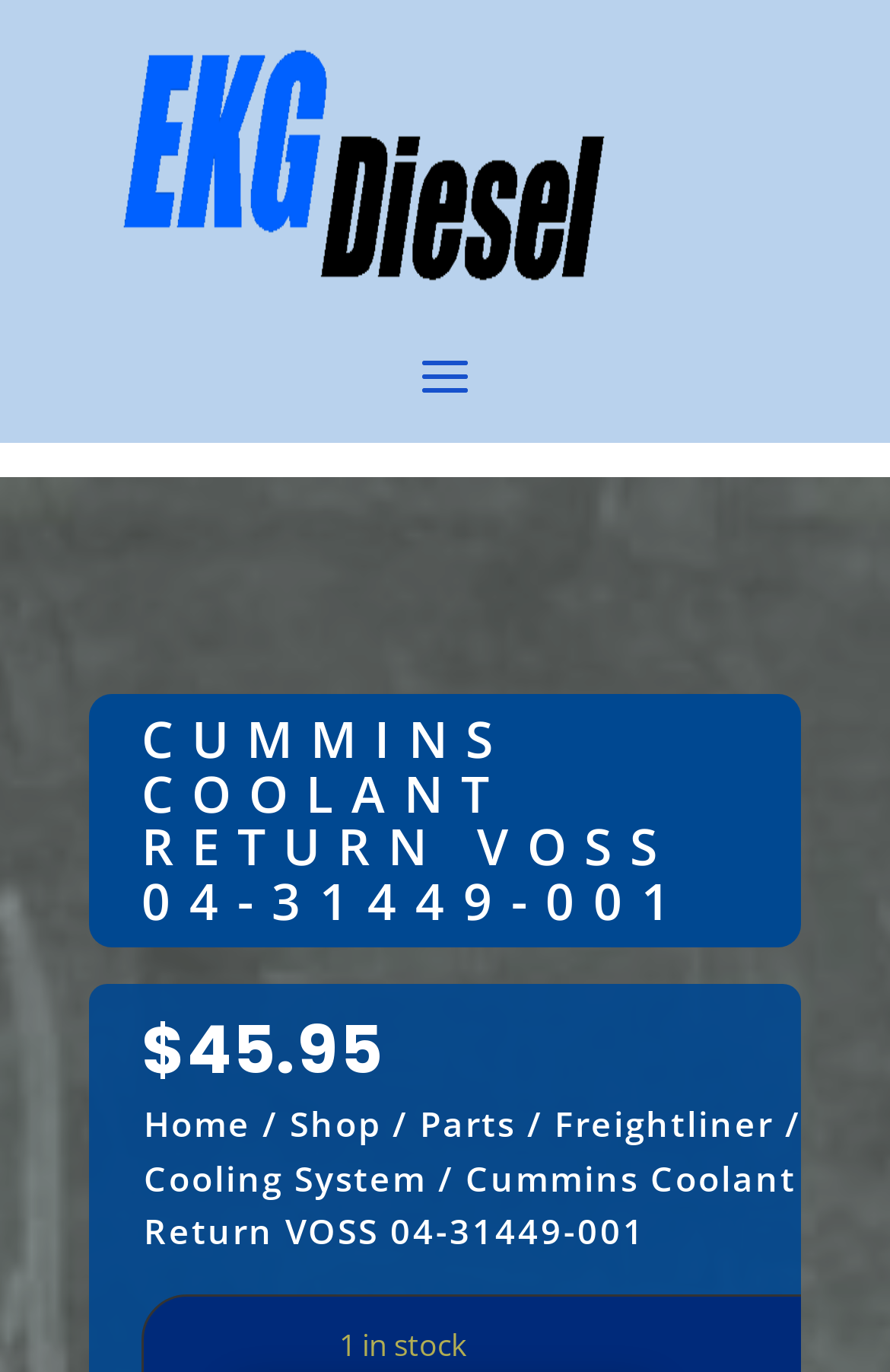What is the current stock level of the Cummins Coolant Return VOSS 04-31449-001?
Please give a detailed and elaborate explanation in response to the question.

The current stock level of the Cummins Coolant Return VOSS 04-31449-001 can be found by looking at the StaticText element with the OCR text '1 in stock', which indicates the availability of the product.